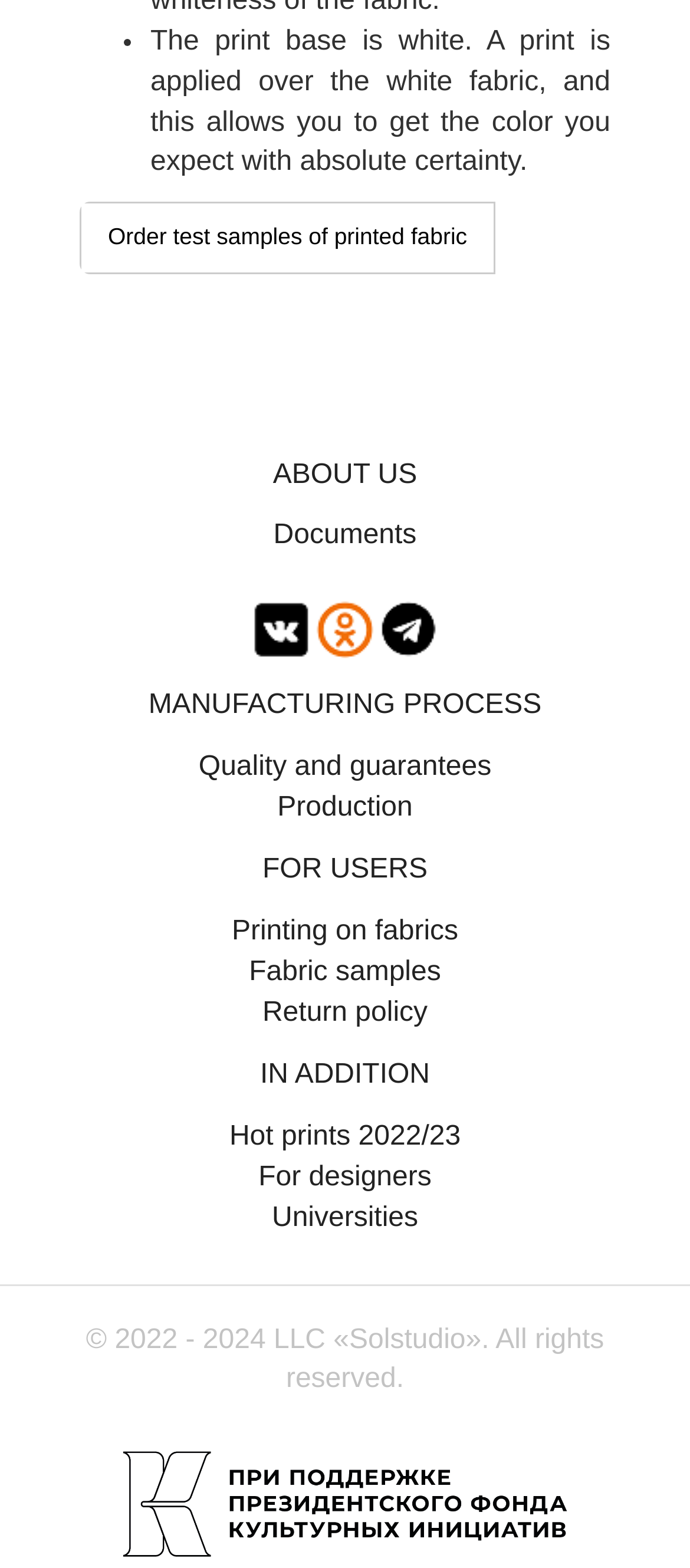Please identify the bounding box coordinates of the element that needs to be clicked to execute the following command: "View documents". Provide the bounding box using four float numbers between 0 and 1, formatted as [left, top, right, bottom].

[0.396, 0.332, 0.604, 0.351]